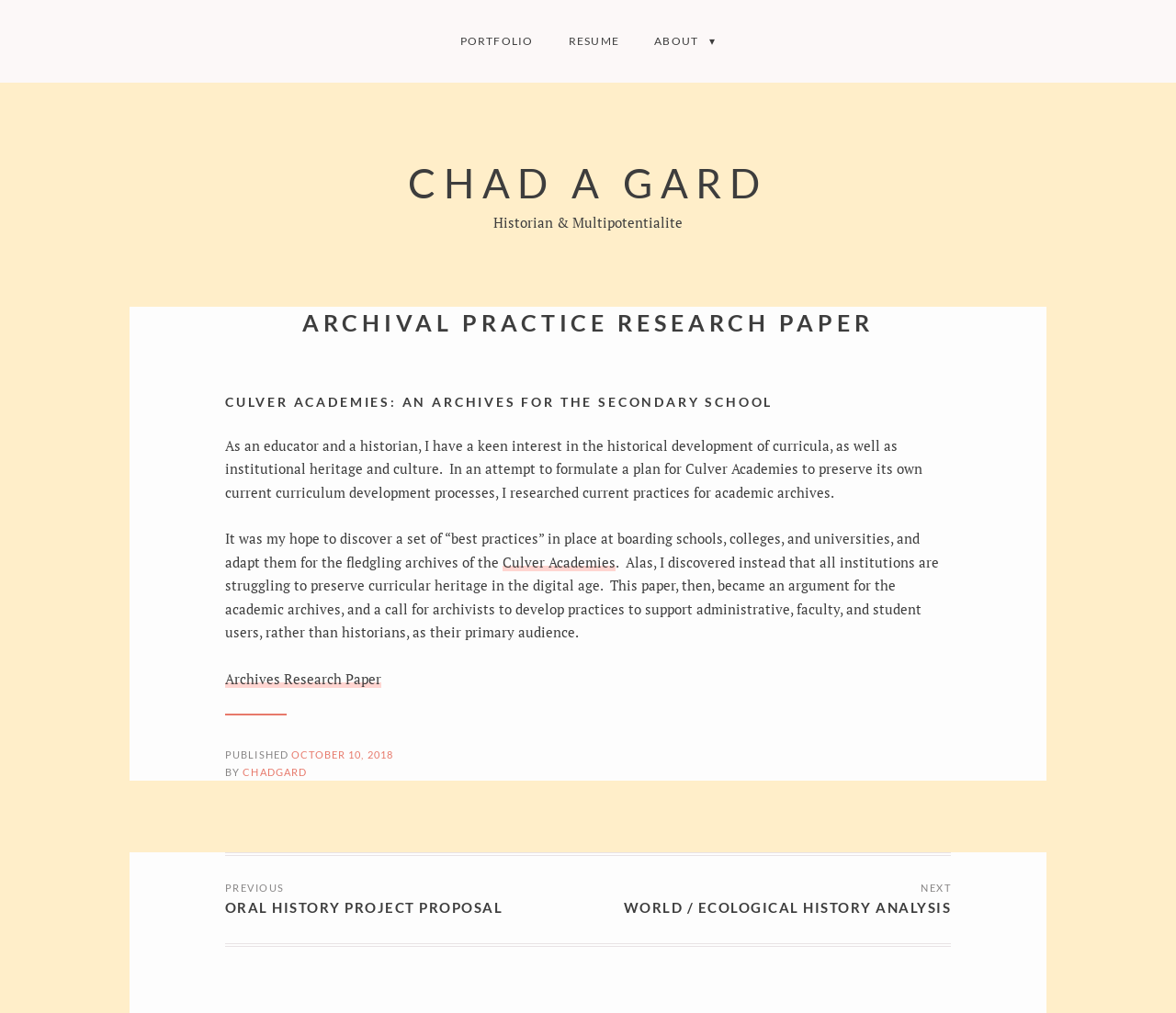Please find the bounding box coordinates of the element that must be clicked to perform the given instruction: "Visit the Culver Academies website". The coordinates should be four float numbers from 0 to 1, i.e., [left, top, right, bottom].

[0.427, 0.544, 0.523, 0.567]